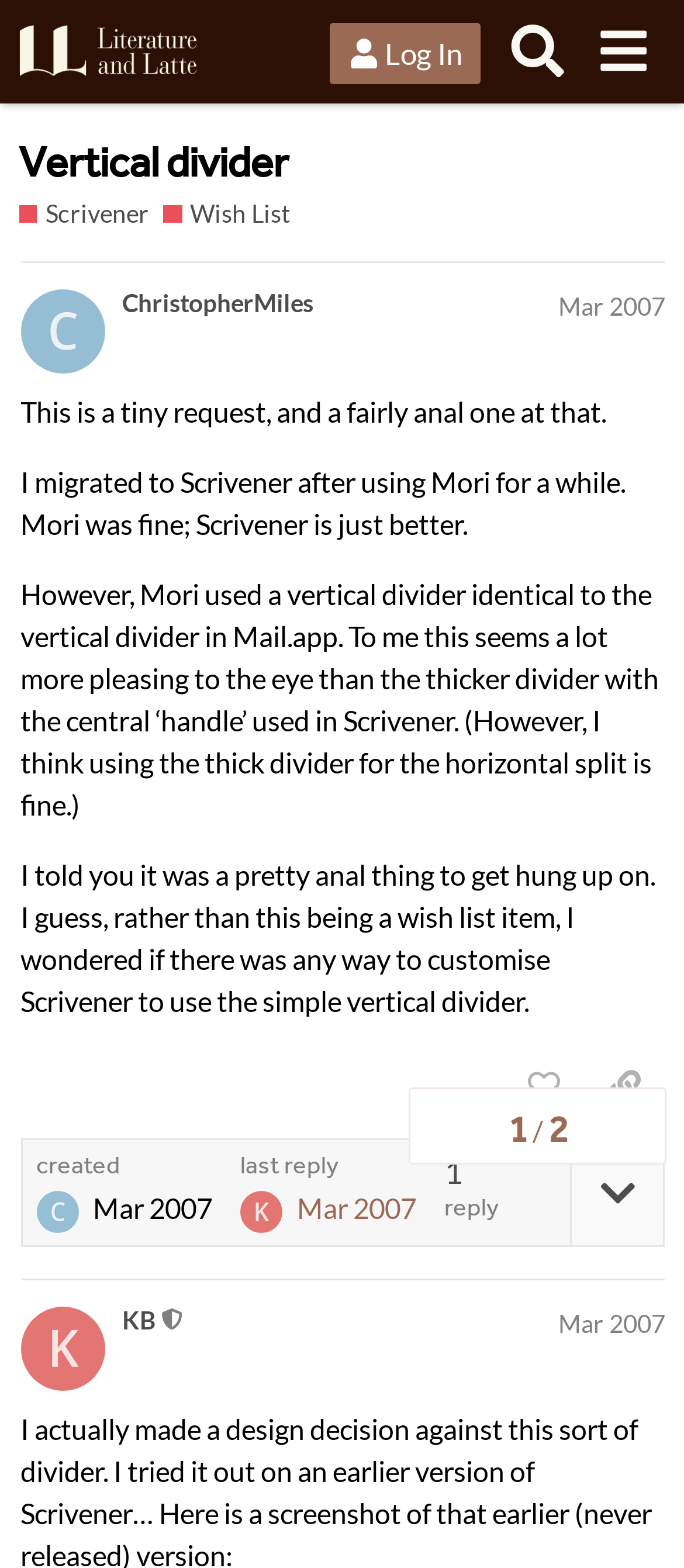Using the given description, provide the bounding box coordinates formatted as (top-left x, top-left y, bottom-right x, bottom-right y), with all values being floating point numbers between 0 and 1. Description: Wish List

[0.239, 0.126, 0.424, 0.149]